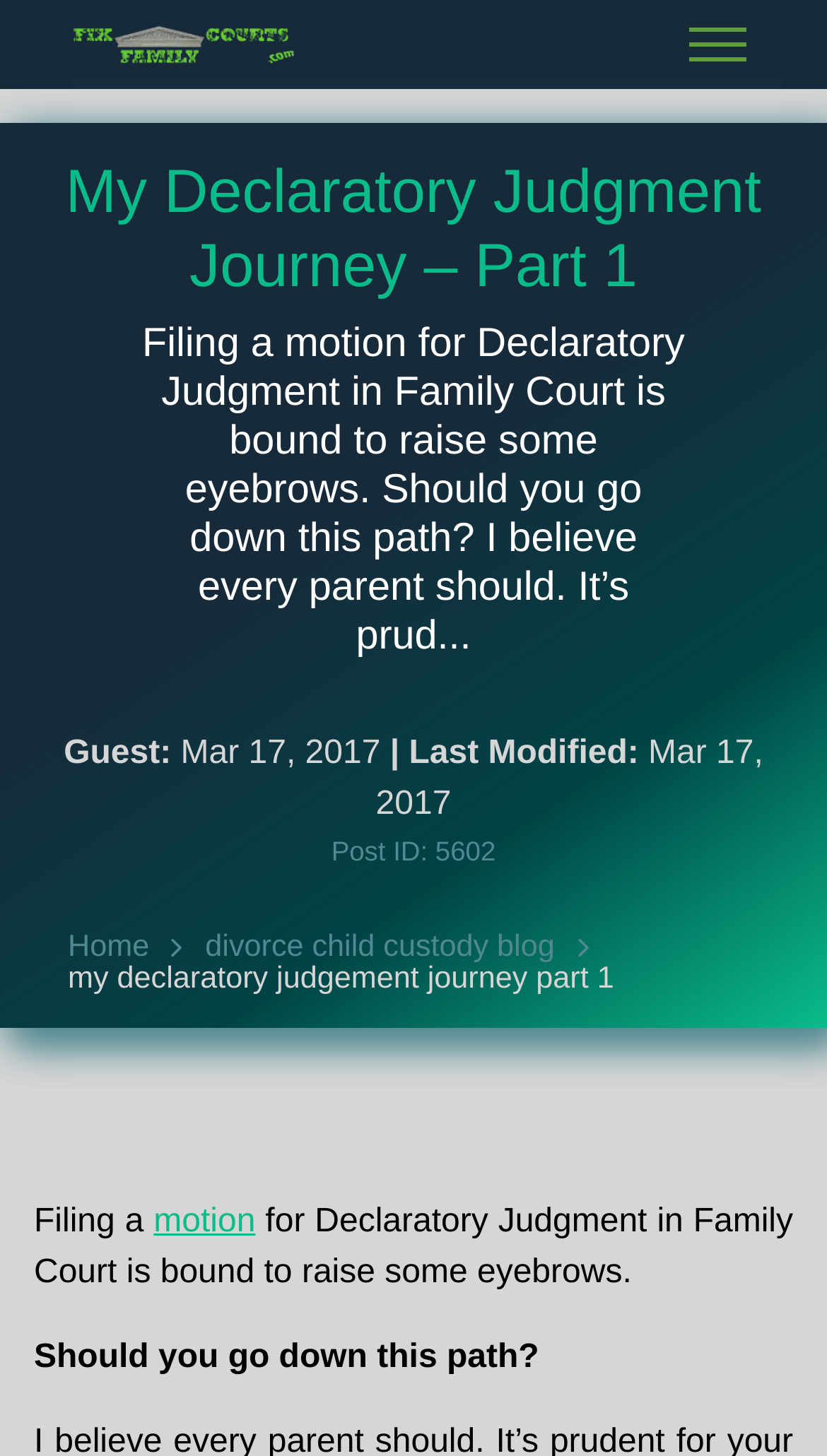Write a detailed summary of the webpage.

The webpage appears to be a blog post titled "My Declaratory Judgment Journey – Part 1" on a website called "Fix Family Courts". At the top left corner, there is a logo of "Fix Family Courts" which is an image linked to the website's homepage. 

Below the logo, there are two headings. The first heading displays the title of the blog post, and the second heading provides a brief summary of the post, stating that filing a motion for Declaratory Judgment in Family Court may raise eyebrows, but the author believes every parent should consider it.

On the right side of the headings, there is a section displaying the author's information, including the label "Guest:" and the date "Mar 17, 2017". Below this section, there is a line of text showing the post ID and the last modified date.

Underneath the headings and the author's information, there is a navigation section with breadcrumbs, consisting of three links: "Home", "divorce child custody blog", and "my declaratory judgement journey part 1". 

The main content of the blog post starts with a sentence "Filing a" followed by a linked text "motion" and then continues with the rest of the sentence "for Declaratory Judgment in Family Court is bound to raise some eyebrows." The next sentence "Should you go down this path?" is displayed below.